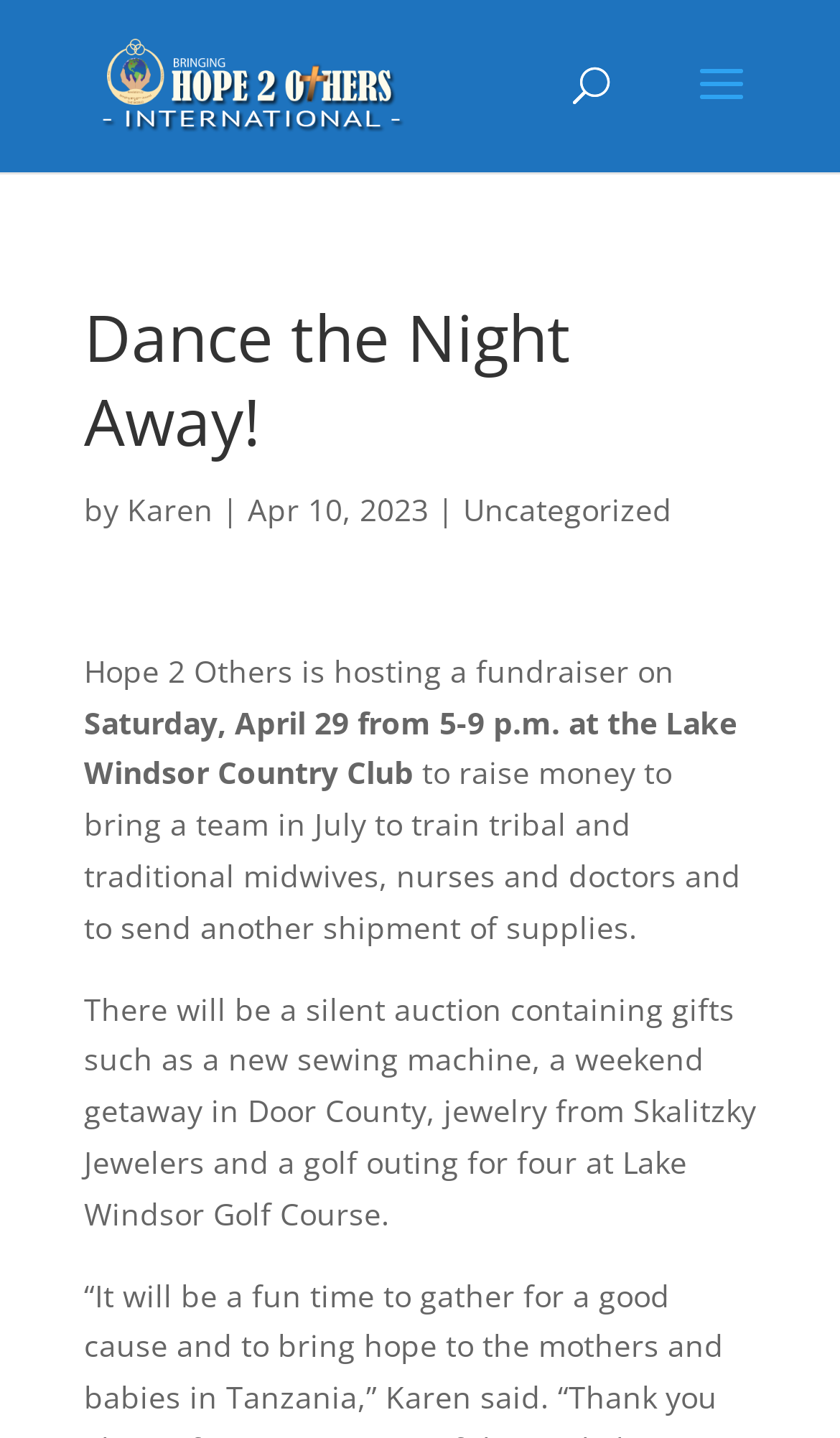Please provide a short answer using a single word or phrase for the question:
When is the fundraiser event?

April 29